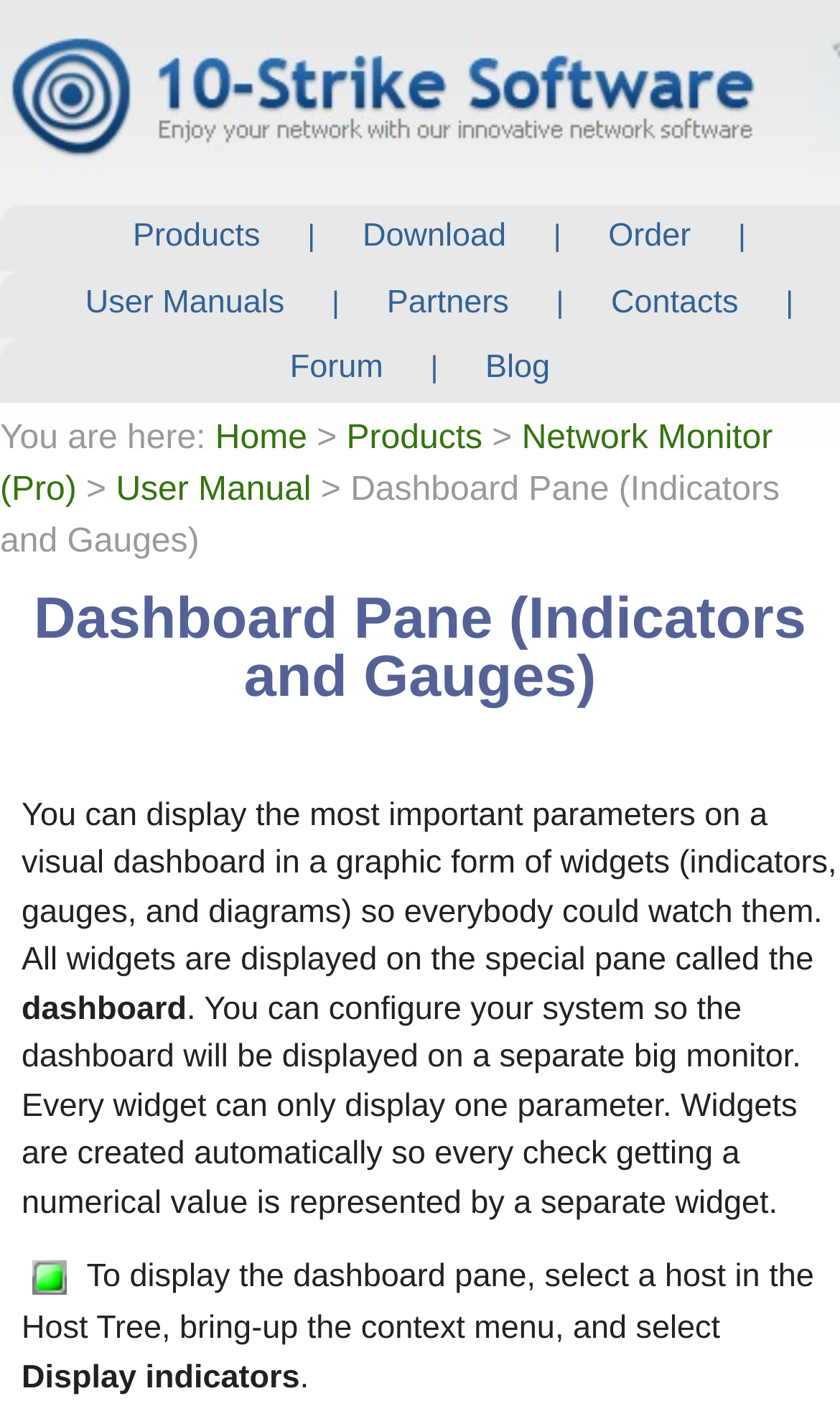Could you specify the bounding box coordinates for the clickable section to complete the following instruction: "visit the forum"?

[0.314, 0.236, 0.487, 0.282]